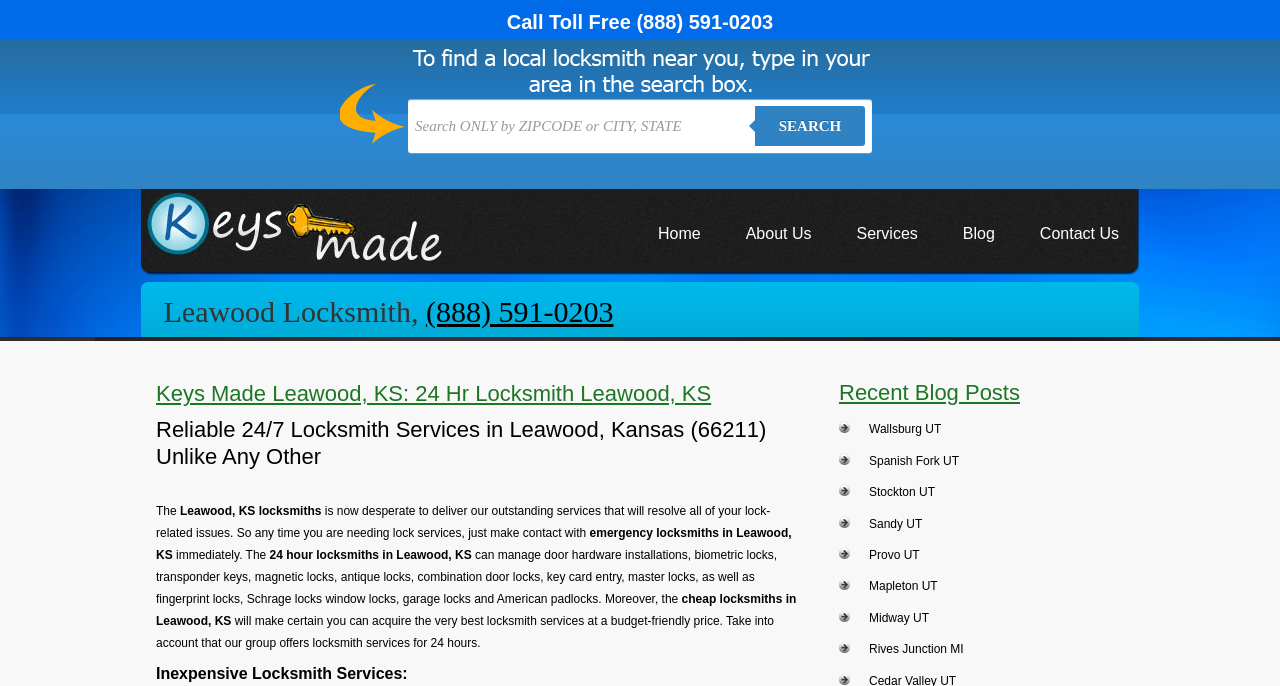Highlight the bounding box coordinates of the element you need to click to perform the following instruction: "Tag @SRICongress on Twitter."

None